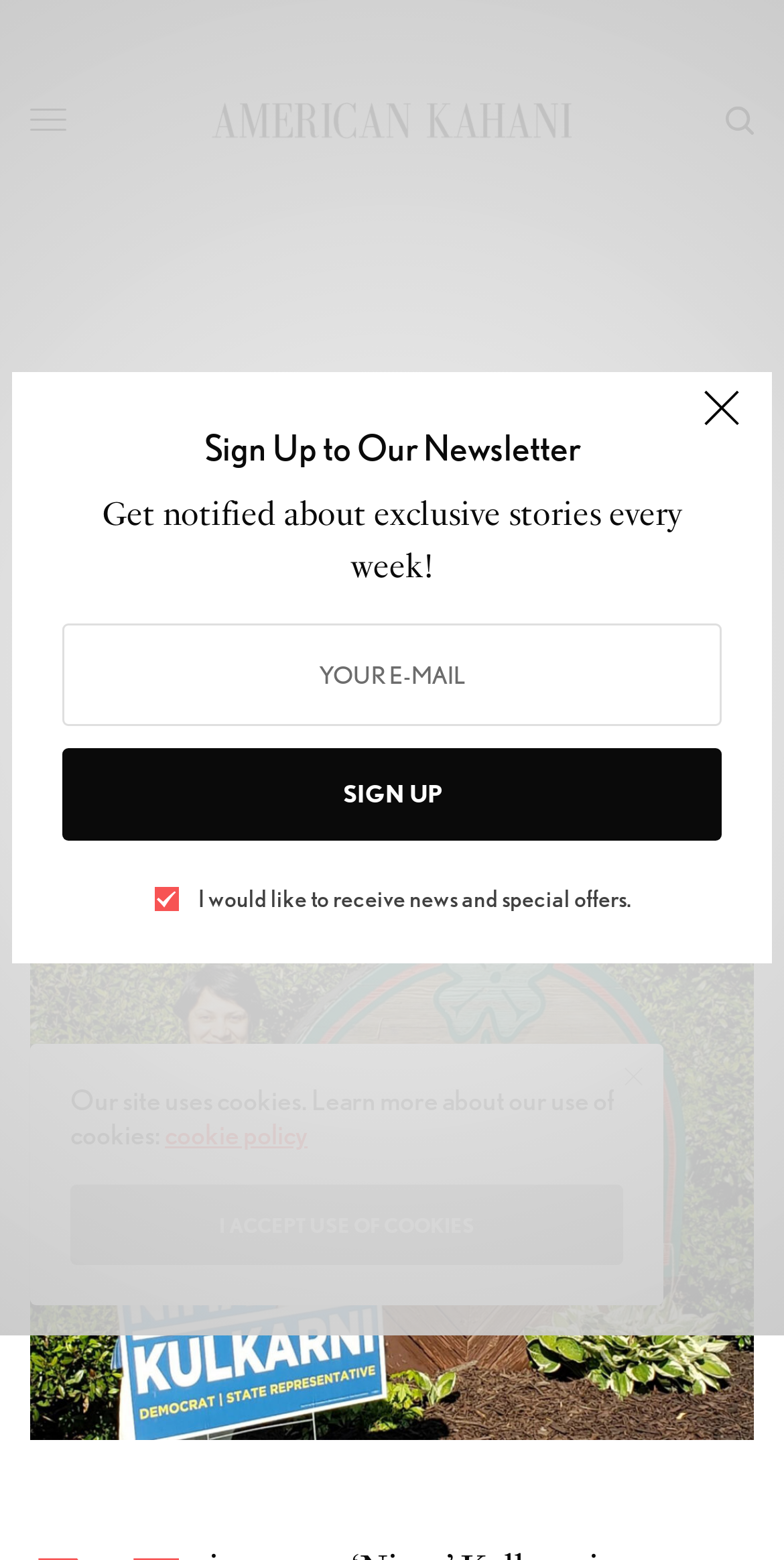Identify the bounding box coordinates for the UI element that matches this description: "SIGN UP".

[0.079, 0.48, 0.921, 0.539]